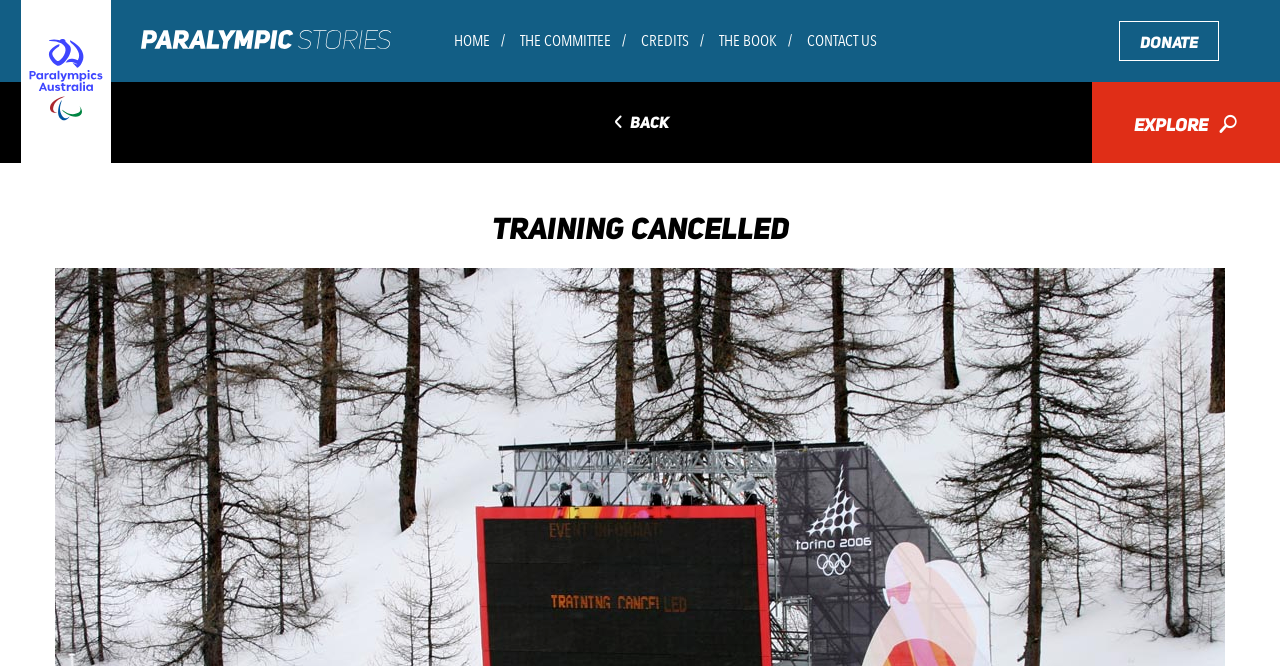Pinpoint the bounding box coordinates of the clickable element needed to complete the instruction: "go to Paralympic Stories". The coordinates should be provided as four float numbers between 0 and 1: [left, top, right, bottom].

[0.098, 0.002, 0.317, 0.122]